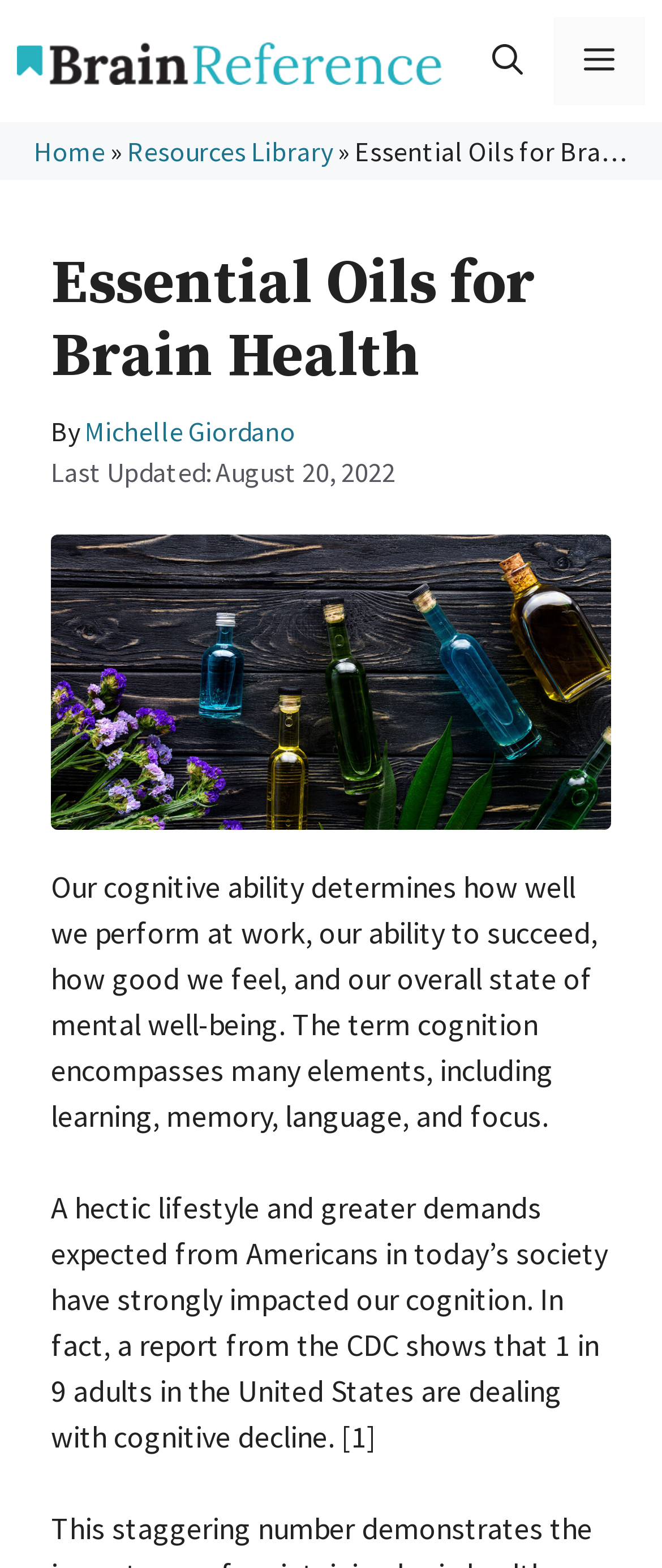Provide the bounding box coordinates in the format (top-left x, top-left y, bottom-right x, bottom-right y). All values are floating point numbers between 0 and 1. Determine the bounding box coordinate of the UI element described as: Menu

[0.836, 0.011, 0.974, 0.067]